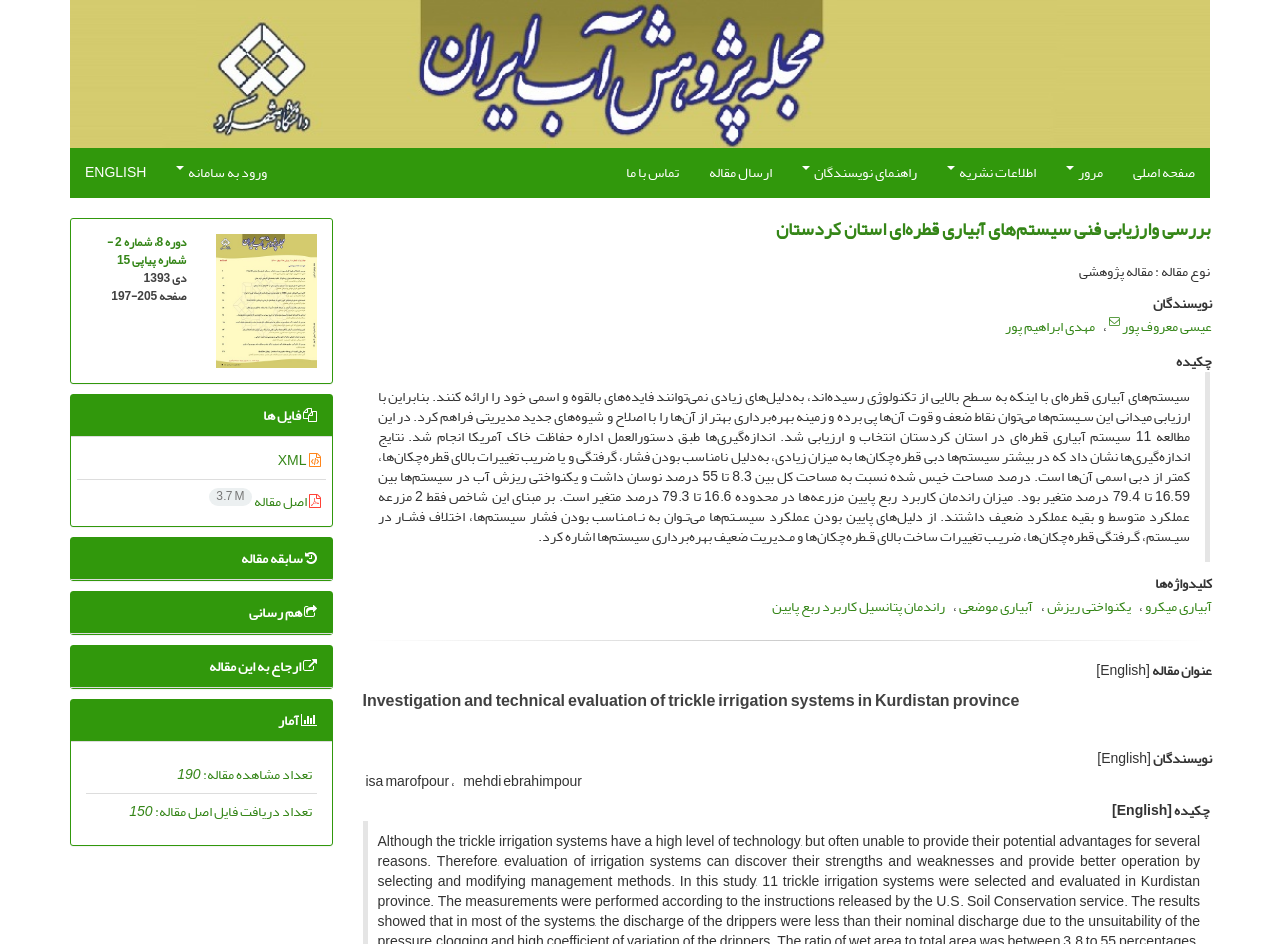Determine the bounding box coordinates for the area that needs to be clicked to fulfill this task: "Download the original article file". The coordinates must be given as four float numbers between 0 and 1, i.e., [left, top, right, bottom].

[0.163, 0.517, 0.25, 0.546]